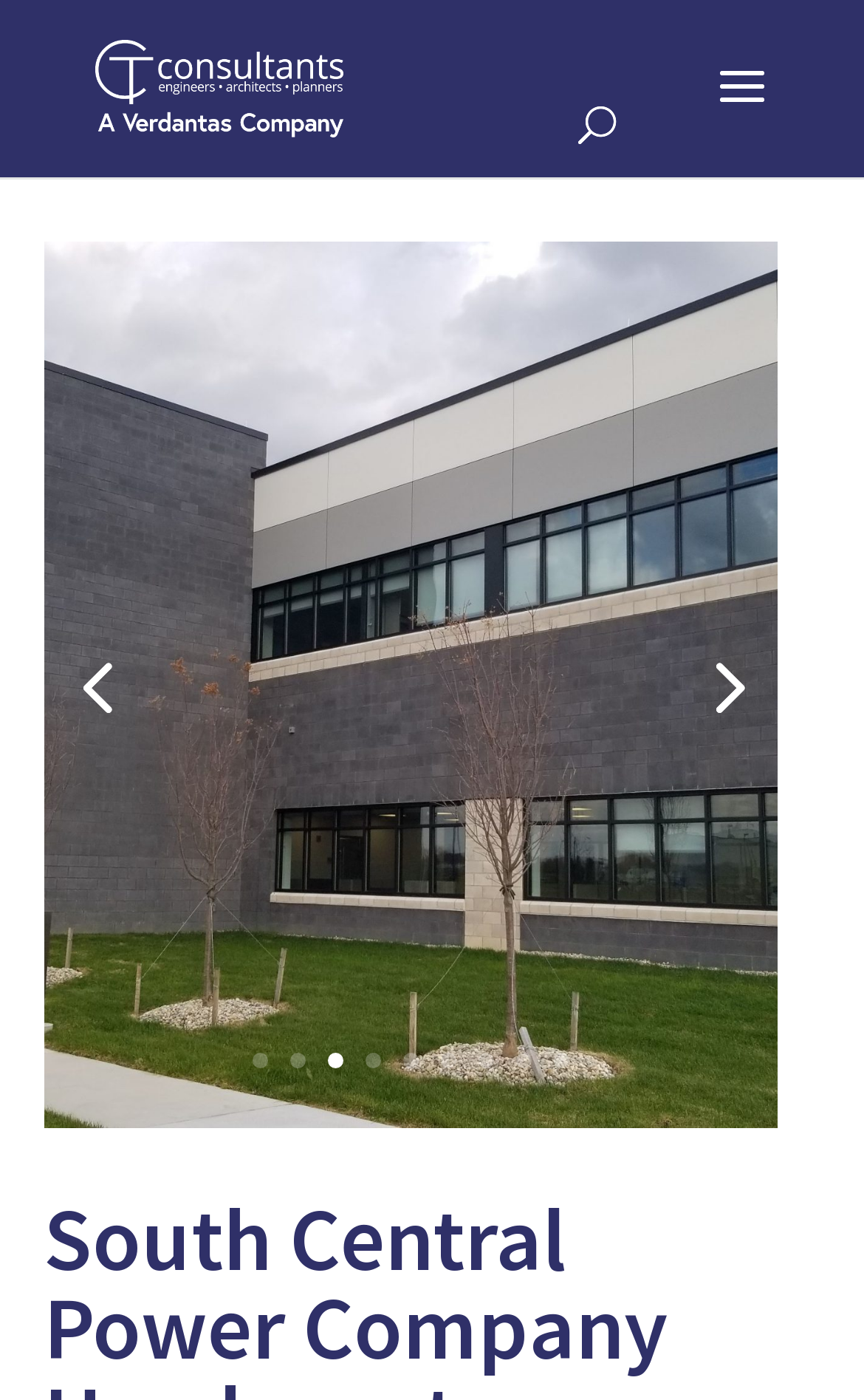Determine the bounding box coordinates for the element that should be clicked to follow this instruction: "visit CT Consultants website". The coordinates should be given as four float numbers between 0 and 1, in the format [left, top, right, bottom].

[0.11, 0.042, 0.396, 0.078]